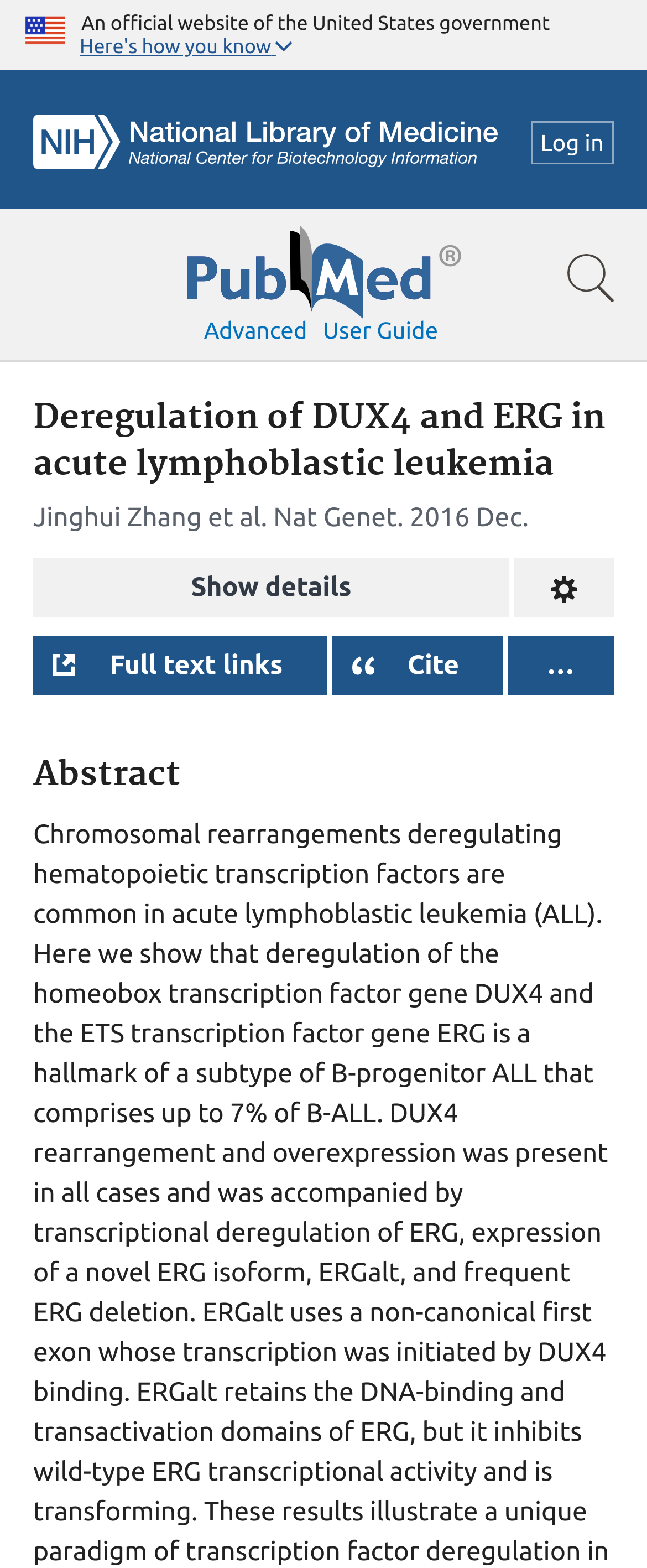Can you determine the bounding box coordinates of the area that needs to be clicked to fulfill the following instruction: "View full article details"?

[0.051, 0.356, 0.787, 0.394]